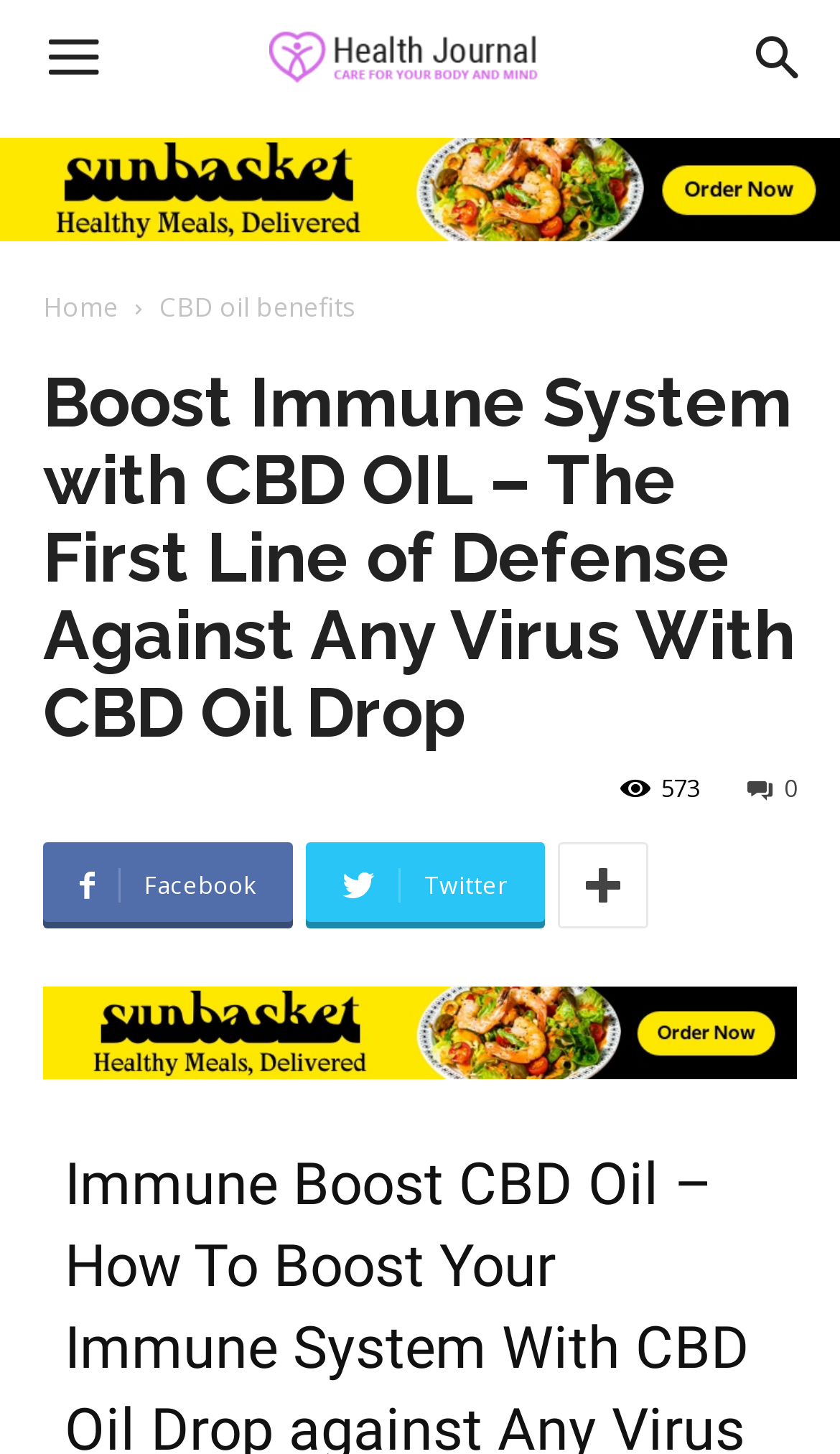Can you extract the primary headline text from the webpage?

Boost Immune System with CBD OIL – The First Line of Defense Against Any Virus With CBD Oil Drop